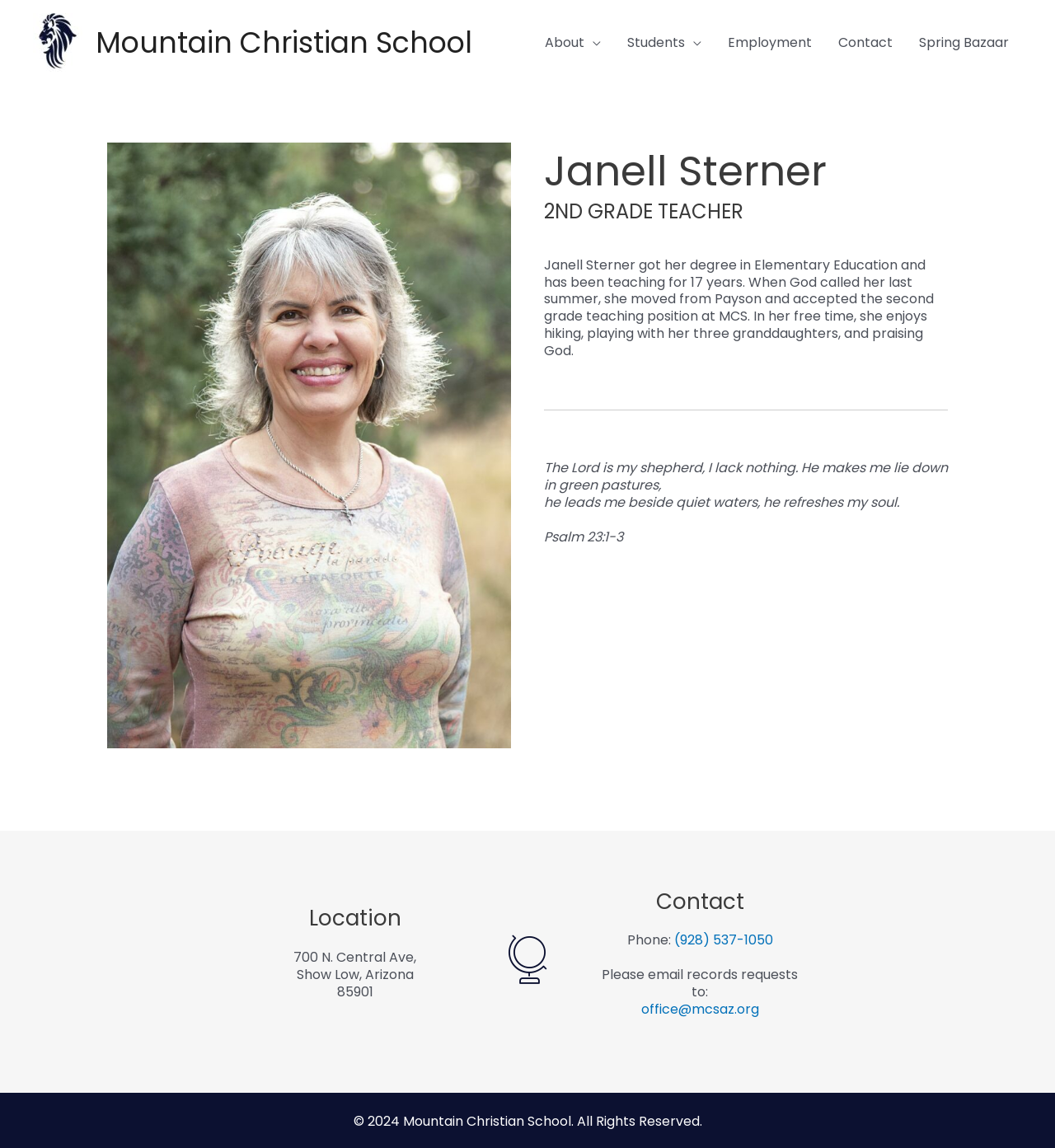How many years of teaching experience does Janell Sterner have?
Answer the question with a single word or phrase, referring to the image.

17 years